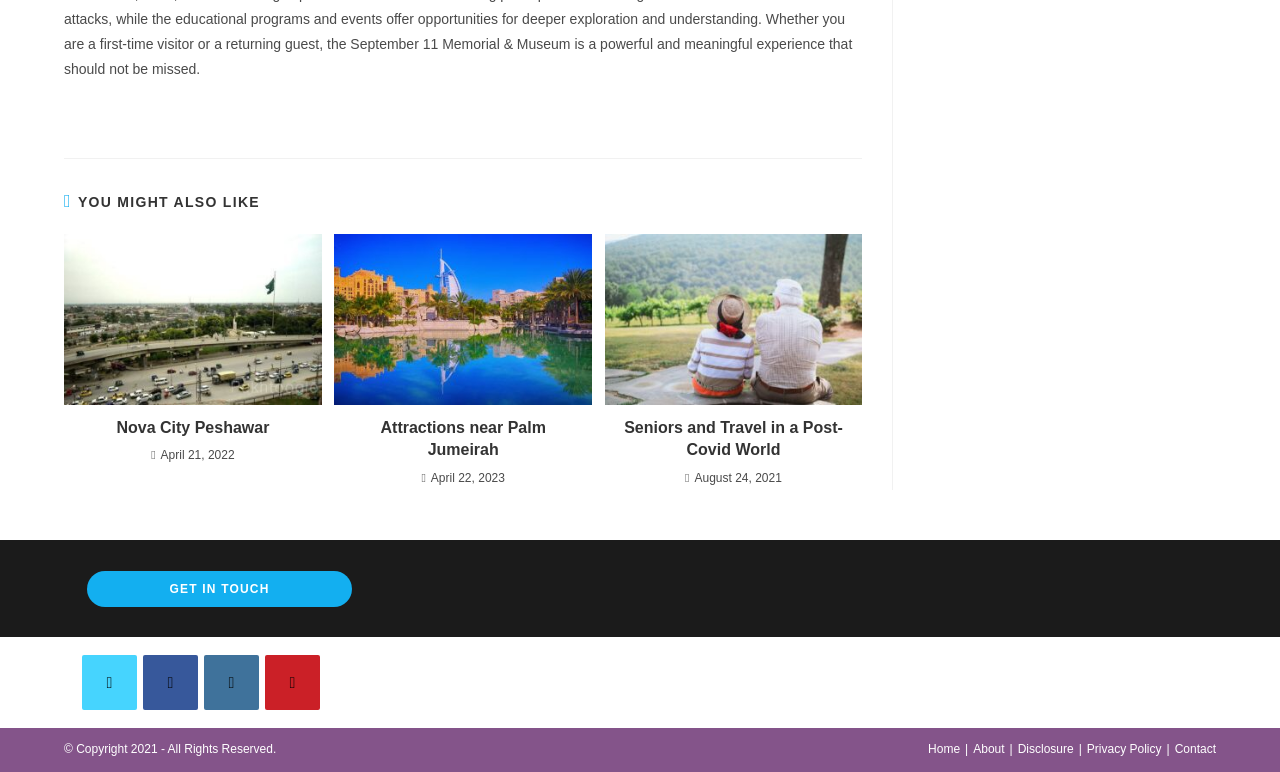Bounding box coordinates are specified in the format (top-left x, top-left y, bottom-right x, bottom-right y). All values are floating point numbers bounded between 0 and 1. Please provide the bounding box coordinate of the region this sentence describes: Privacy Policy

[0.849, 0.961, 0.907, 0.979]